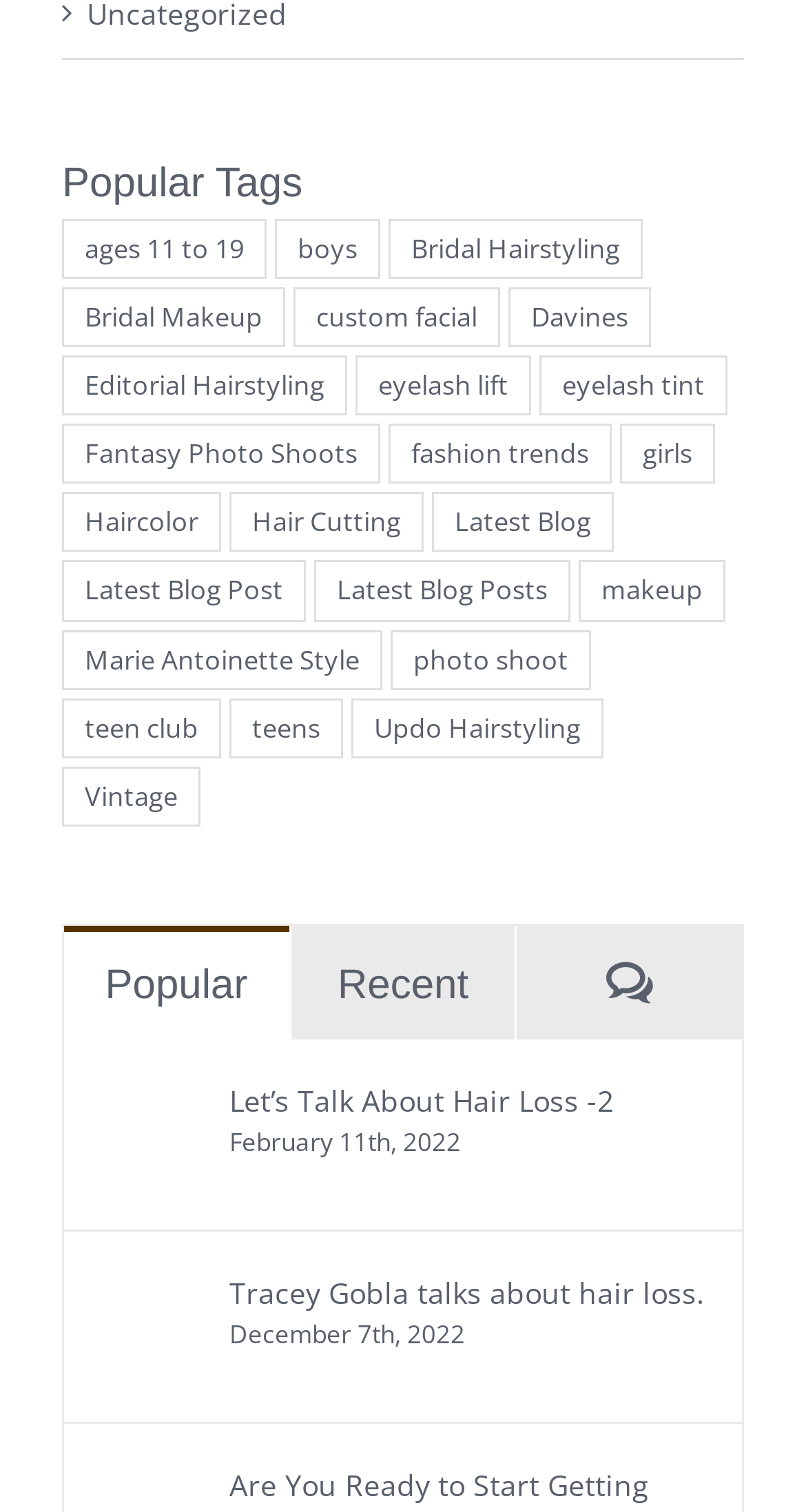Based on the description "Haircolor", find the bounding box of the specified UI element.

[0.077, 0.326, 0.274, 0.365]